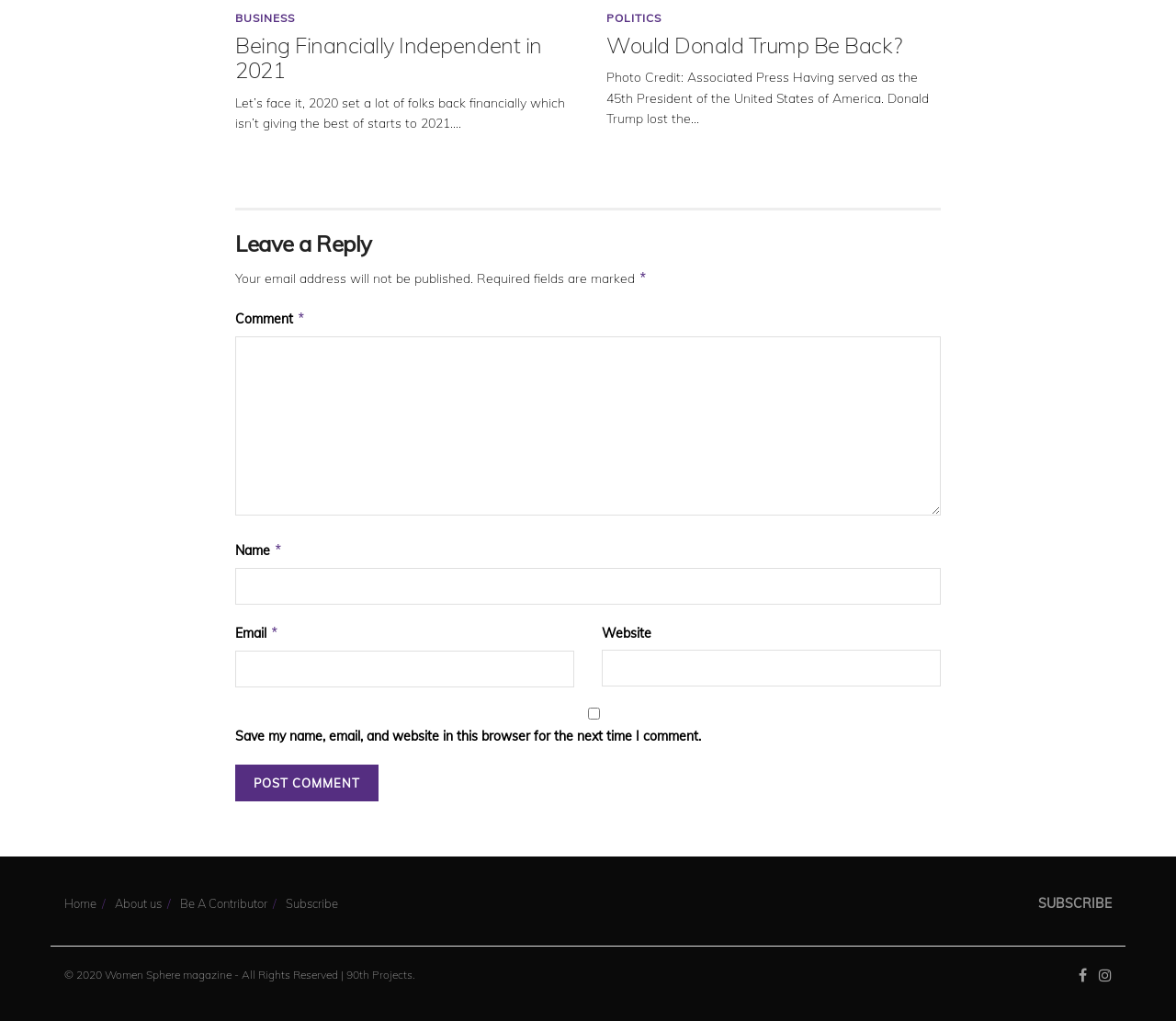How many social media links are present at the bottom of the webpage?
From the image, respond using a single word or phrase.

2